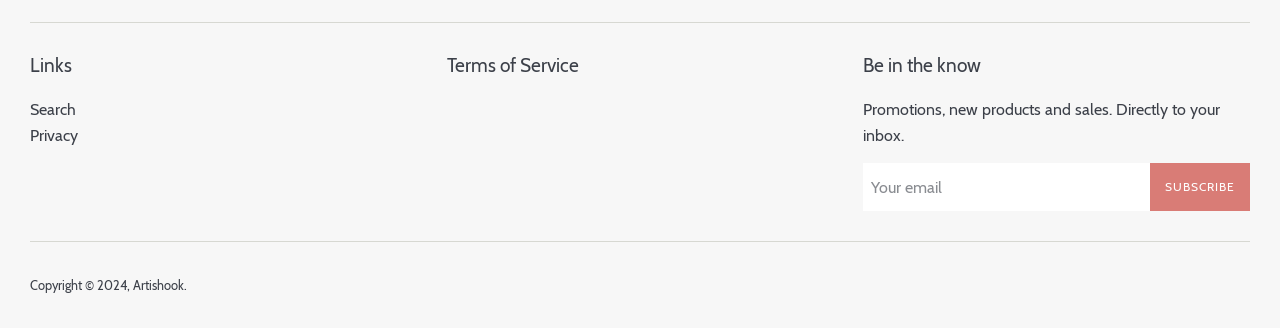Given the description "Artishook", determine the bounding box of the corresponding UI element.

[0.104, 0.849, 0.144, 0.895]